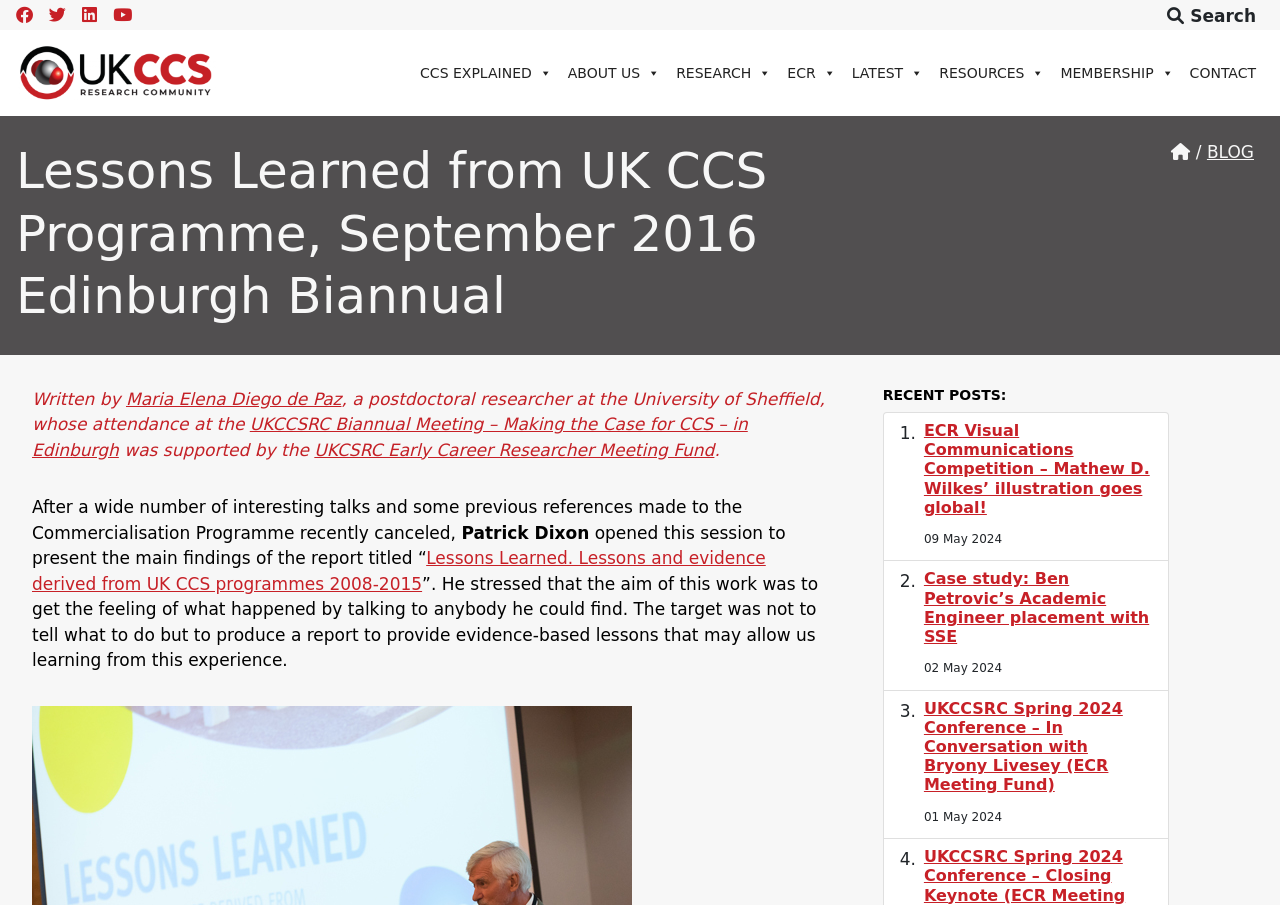Offer a thorough description of the webpage.

The webpage is about the UKCCSRC (UK Carbon Capture and Storage Research Centre) and its activities. At the top left, there is a logo of UKCCSRC, accompanied by a link to the homepage. Next to the logo, there are four social media links. On the top right, there is a search icon.

Below the top section, there is a navigation menu with seven links: CCS EXPLAINED, ABOUT US, RESEARCH, ECR, LATEST, RESOURCES, and MEMBERSHIP. Each link has a dropdown menu icon.

The main content of the webpage is a blog post titled "Lessons Learned from UK CCS Programme, September 2016 Edinburgh Biannual". The post is written by Maria Elena Diego de Paz, a postdoctoral researcher at the University of Sheffield. The post discusses the UKCCSRC Biannual Meeting and the report "Lessons Learned. Lessons and evidence derived from UK CCS programmes 2008-2015" presented by Patrick Dixon.

On the right side of the webpage, there is a section titled "RECENT POSTS" with three links to recent blog posts, each with a date below the title. The posts are about an ECR Visual Communications Competition, a case study on an Academic Engineer placement, and an interview with Bryony Livesey about the UKCCSRC Spring 2024 Conference.

At the bottom right, there are links to the blog and a contact link.